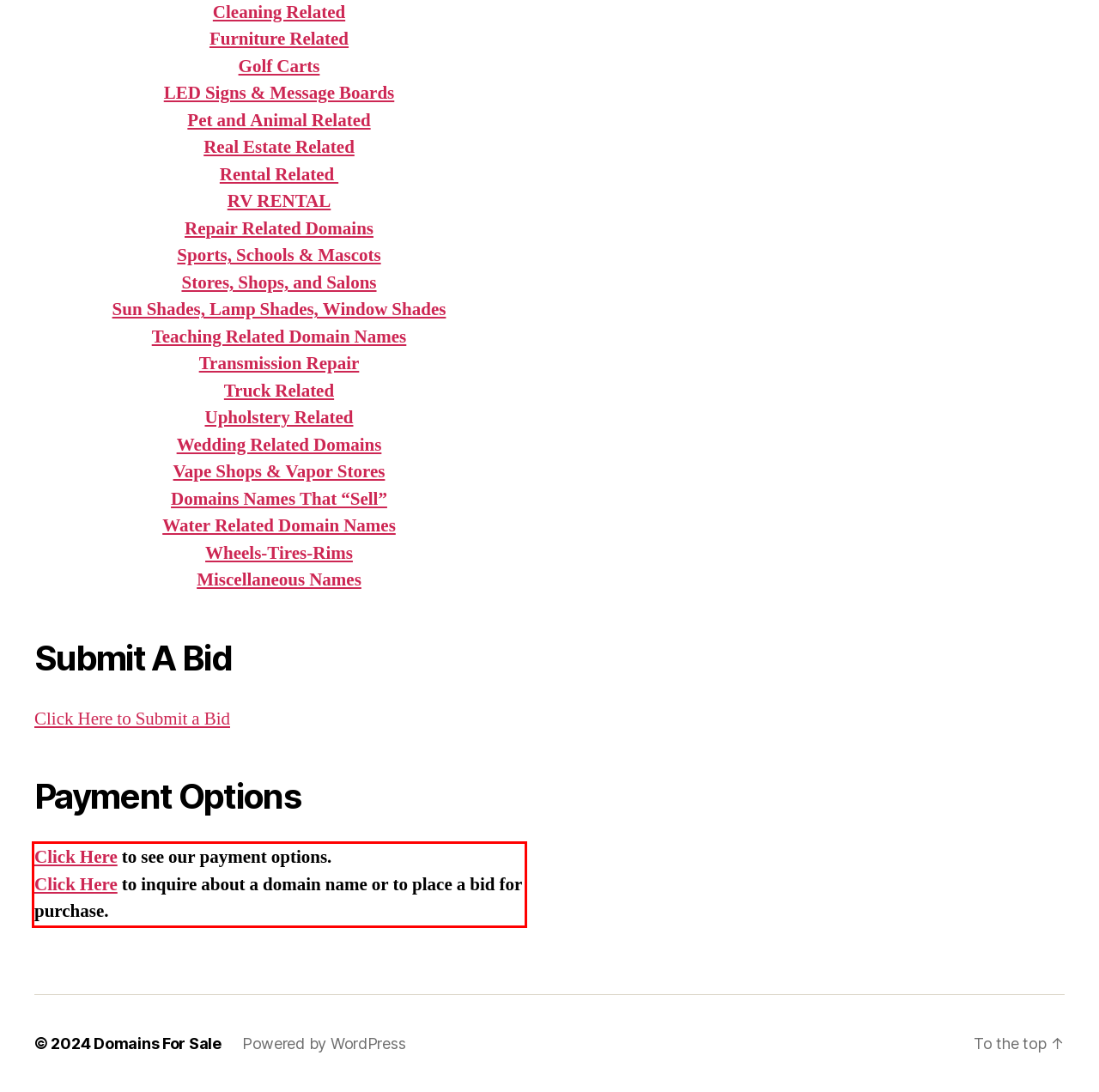Identify the text inside the red bounding box in the provided webpage screenshot and transcribe it.

Click Here to see our payment options. Click Here to inquire about a domain name or to place a bid for purchase.